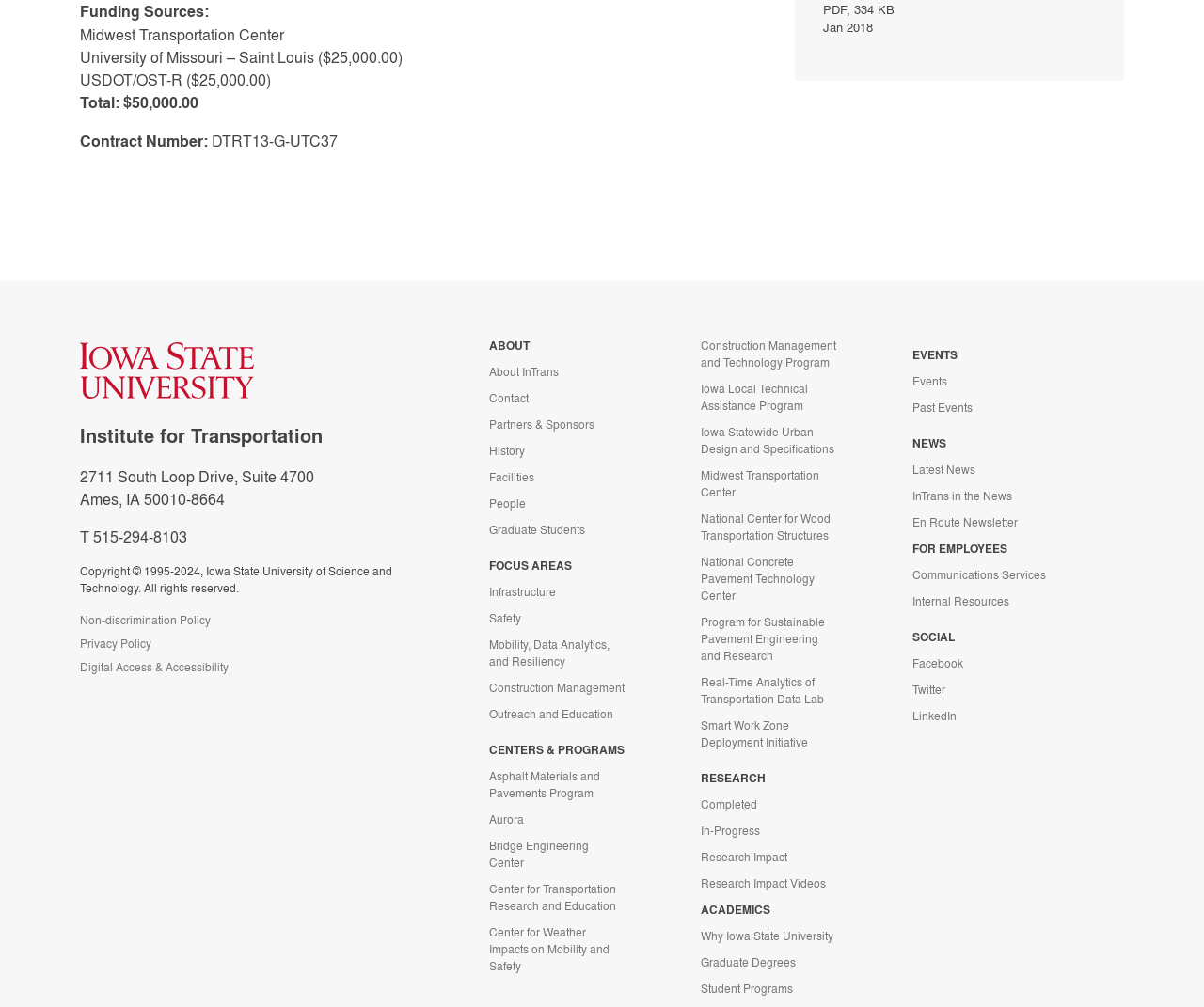Please give a succinct answer using a single word or phrase:
What is the total funding amount?

$50,000.00